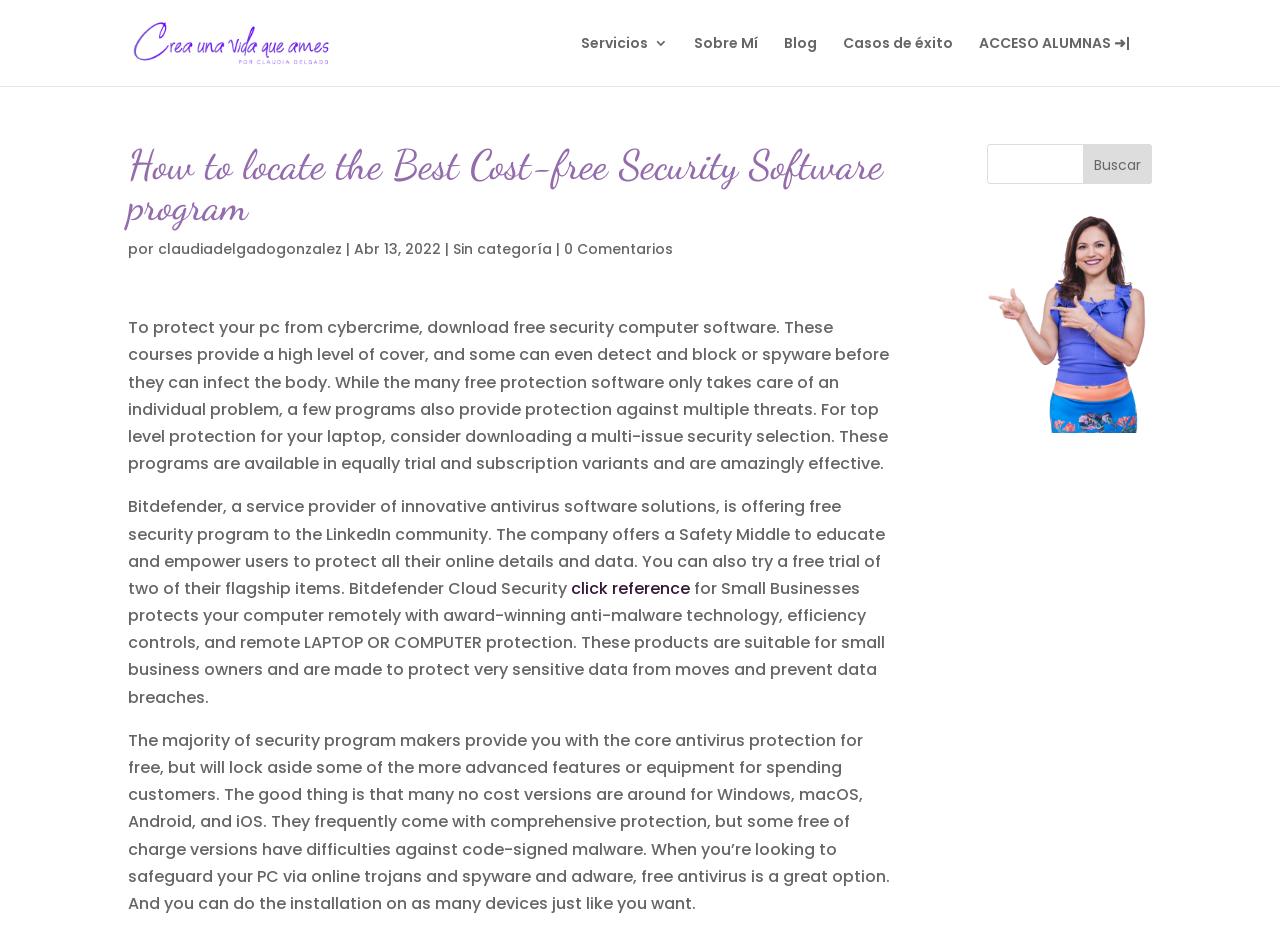Please extract the webpage's main title and generate its text content.

How to locate the Best Cost-free Security Software program